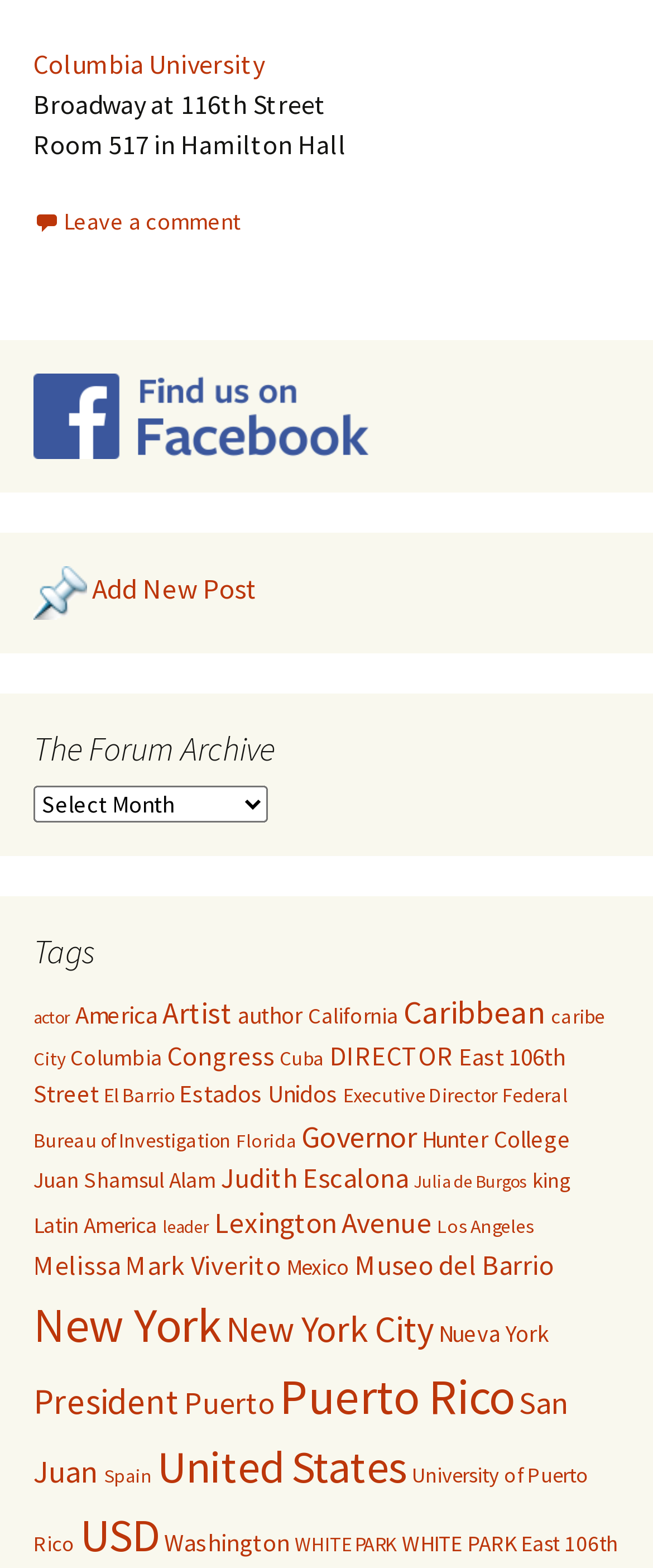Identify the bounding box coordinates for the UI element described as follows: Add New Post. Use the format (top-left x, top-left y, bottom-right x, bottom-right y) and ensure all values are floating point numbers between 0 and 1.

[0.141, 0.364, 0.395, 0.387]